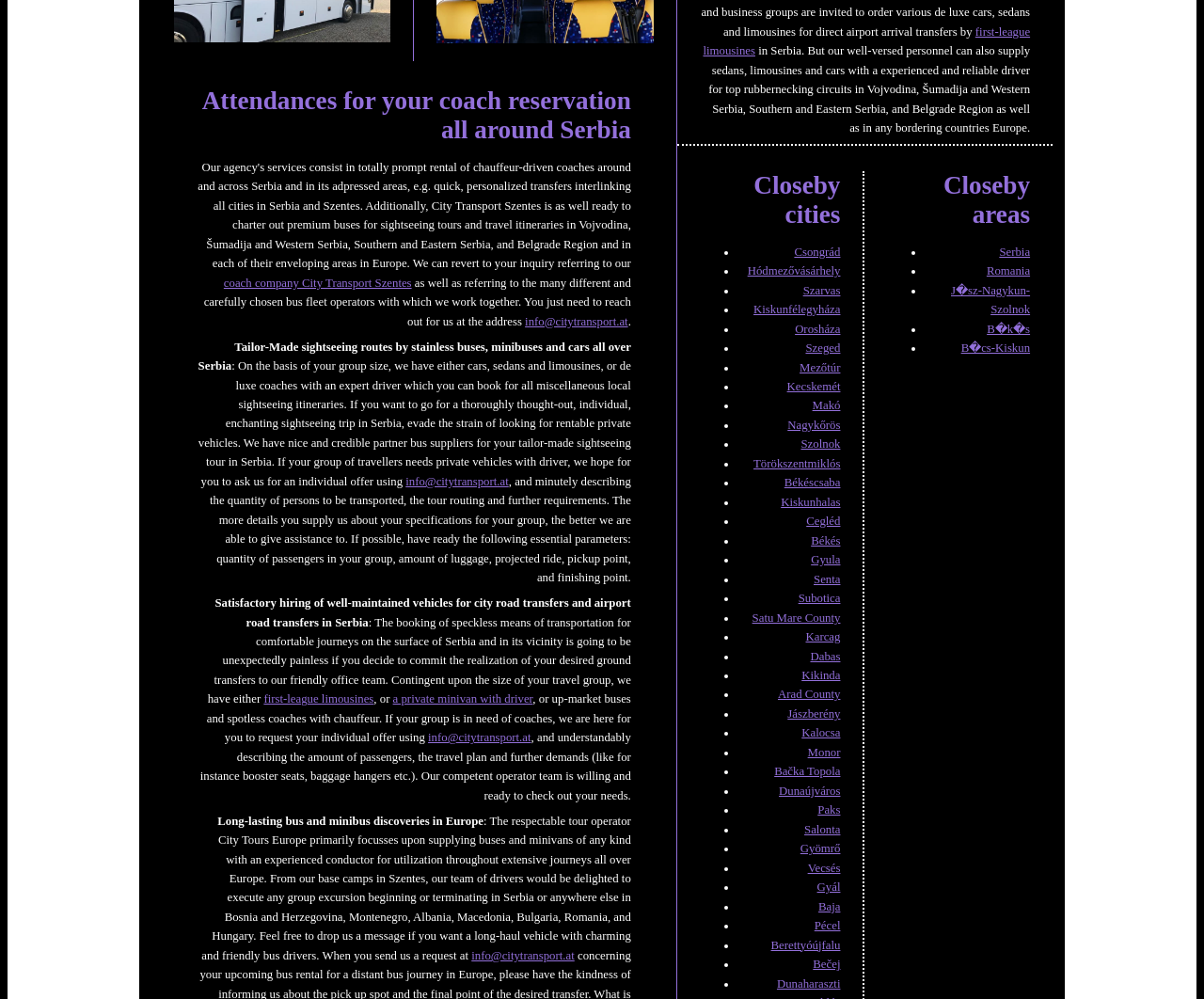Determine the bounding box coordinates of the region I should click to achieve the following instruction: "Send an email to info@citytransport.at". Ensure the bounding box coordinates are four float numbers between 0 and 1, i.e., [left, top, right, bottom].

[0.436, 0.315, 0.522, 0.328]